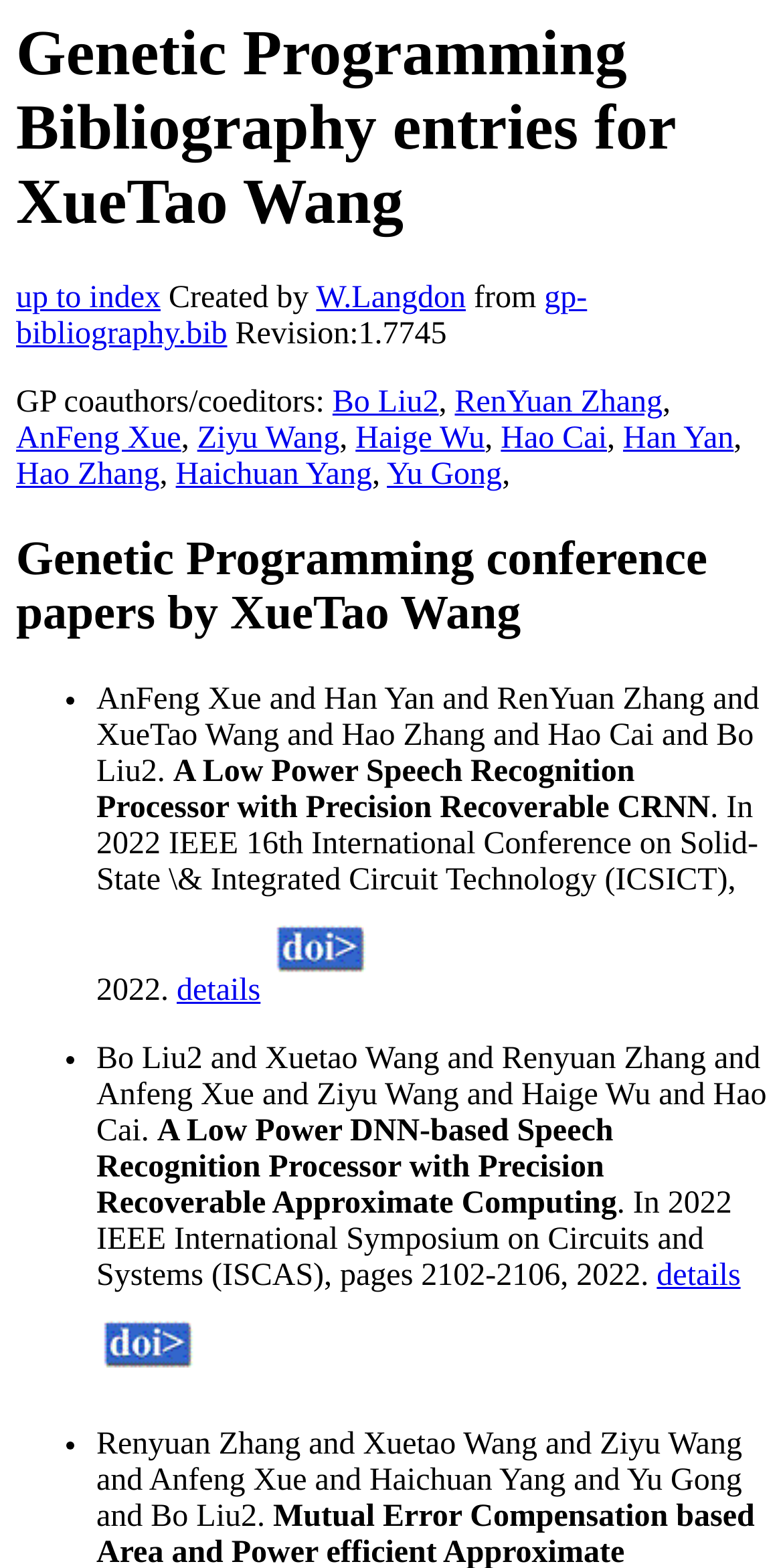Kindly determine the bounding box coordinates of the area that needs to be clicked to fulfill this instruction: "read details of the first conference paper".

[0.226, 0.621, 0.333, 0.643]